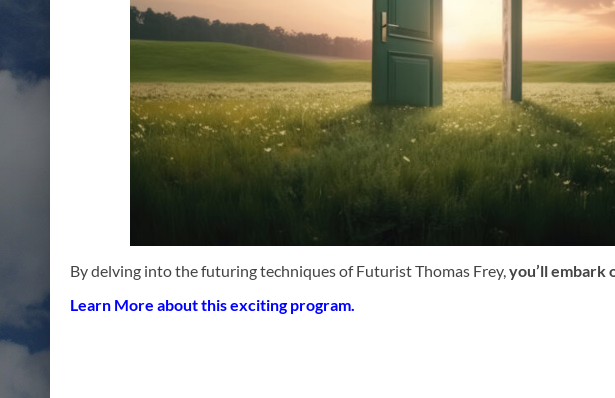Generate a detailed narrative of the image.

The image depicts a captivating landscape featuring an open door set against a lush green field, symbolizing opportunity and exploration. In the background, the gentle rolling hills stretch into the horizon, illuminated by the warm glow of the setting sun, enhancing the sense of possibility and adventure. Accompanying the image is a message that invites viewers to delve into the futuring techniques of Futurist Thomas Frey, suggesting they embark on an enlightening journey towards unlocking their potential and igniting success. The text encourages interested individuals to learn more about this exciting program, fostering curiosity and engagement with Frey's innovative insights.